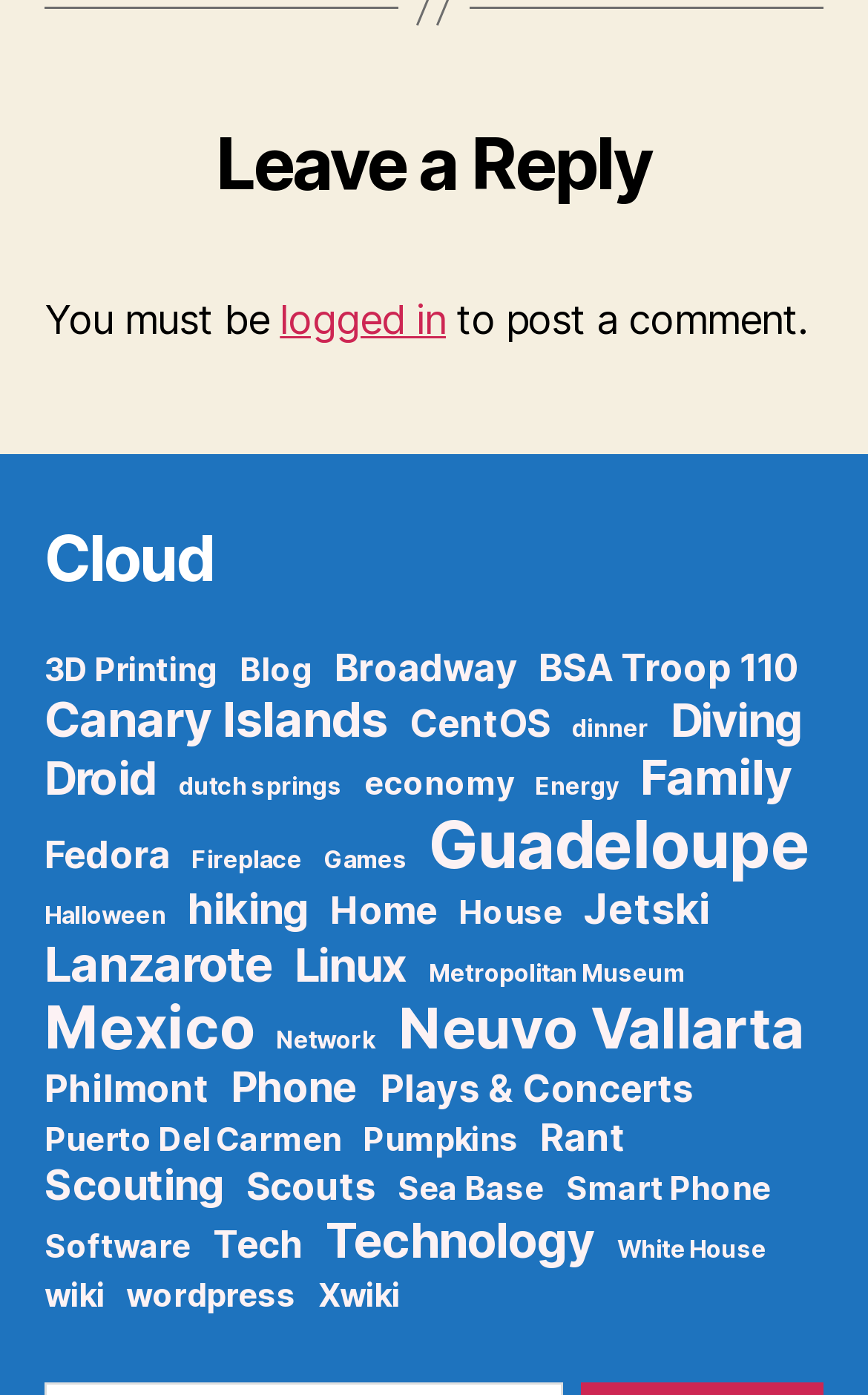What is the purpose of the section with the heading 'Leave a Reply'?
From the image, respond with a single word or phrase.

To post a comment